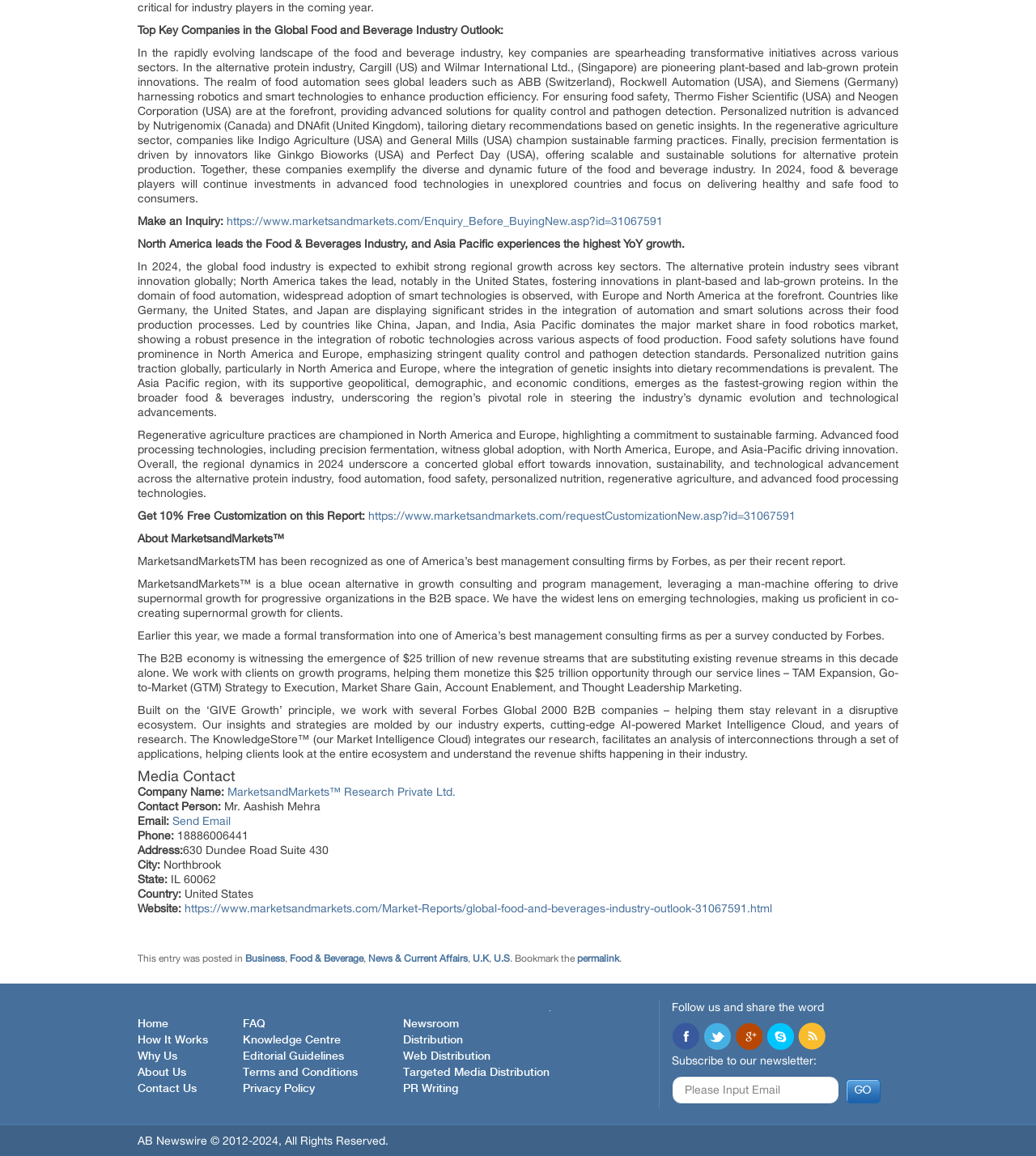Answer the question in one word or a short phrase:
What is the contact person's name for media inquiries?

Mr. Aashish Mehra